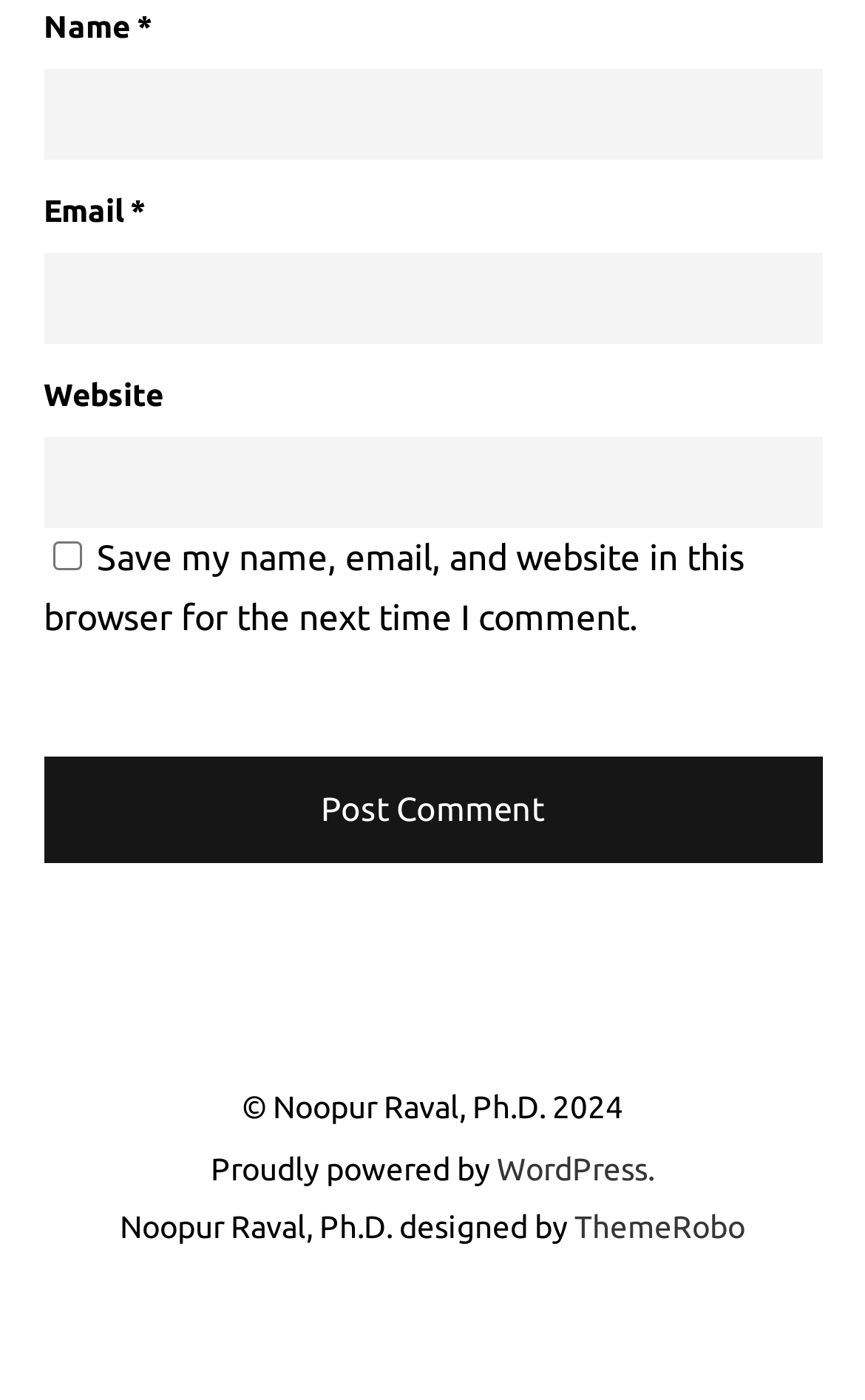Provide the bounding box coordinates of the HTML element this sentence describes: "parent_node: Name * name="author"".

[0.05, 0.049, 0.95, 0.114]